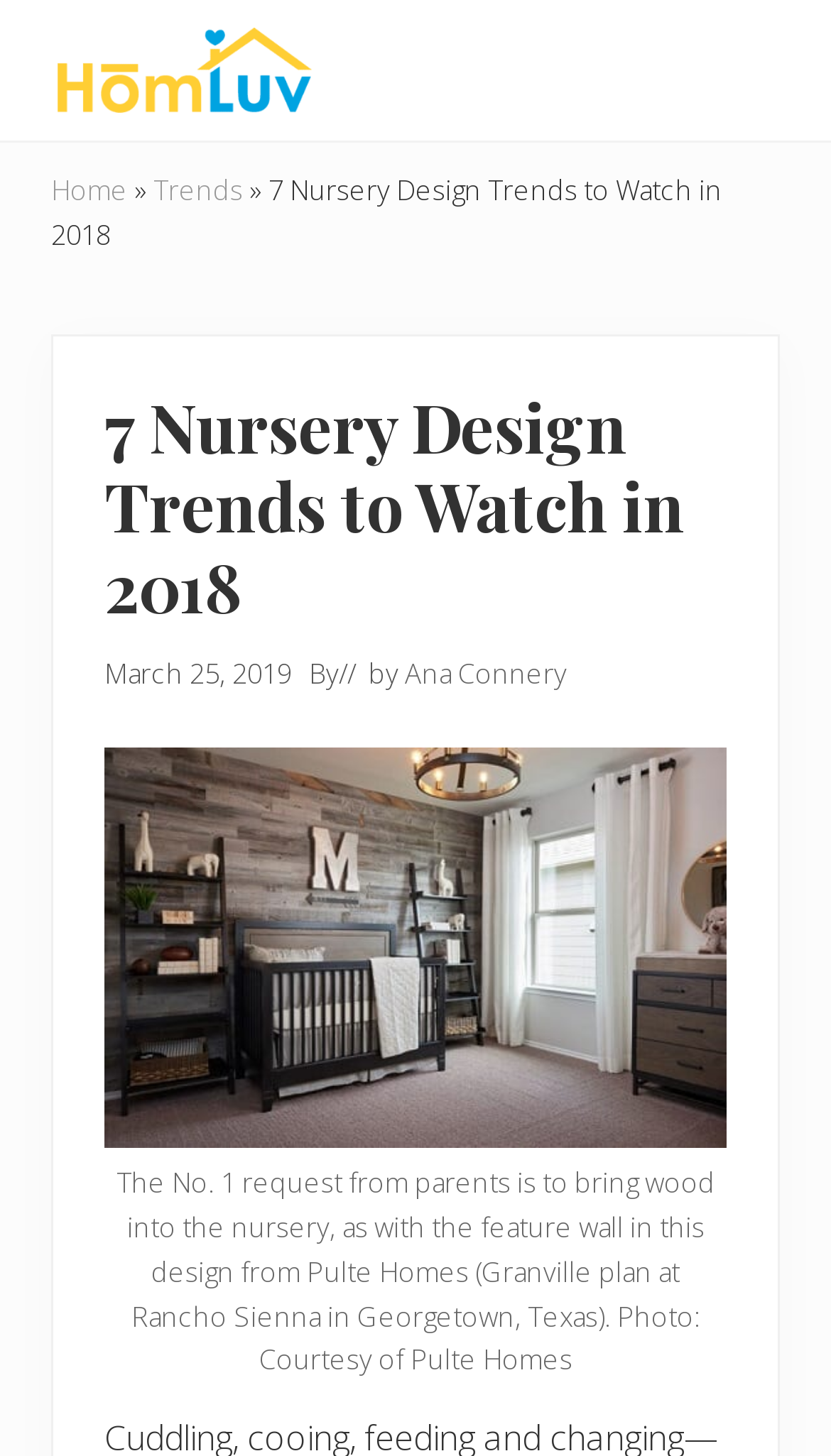What is the name of the home builder mentioned in the article?
Refer to the image and provide a detailed answer to the question.

The article mentions Pulte Homes as the home builder responsible for the design featured in the image, specifically the Granville plan at Rancho Sienna in Georgetown, Texas.